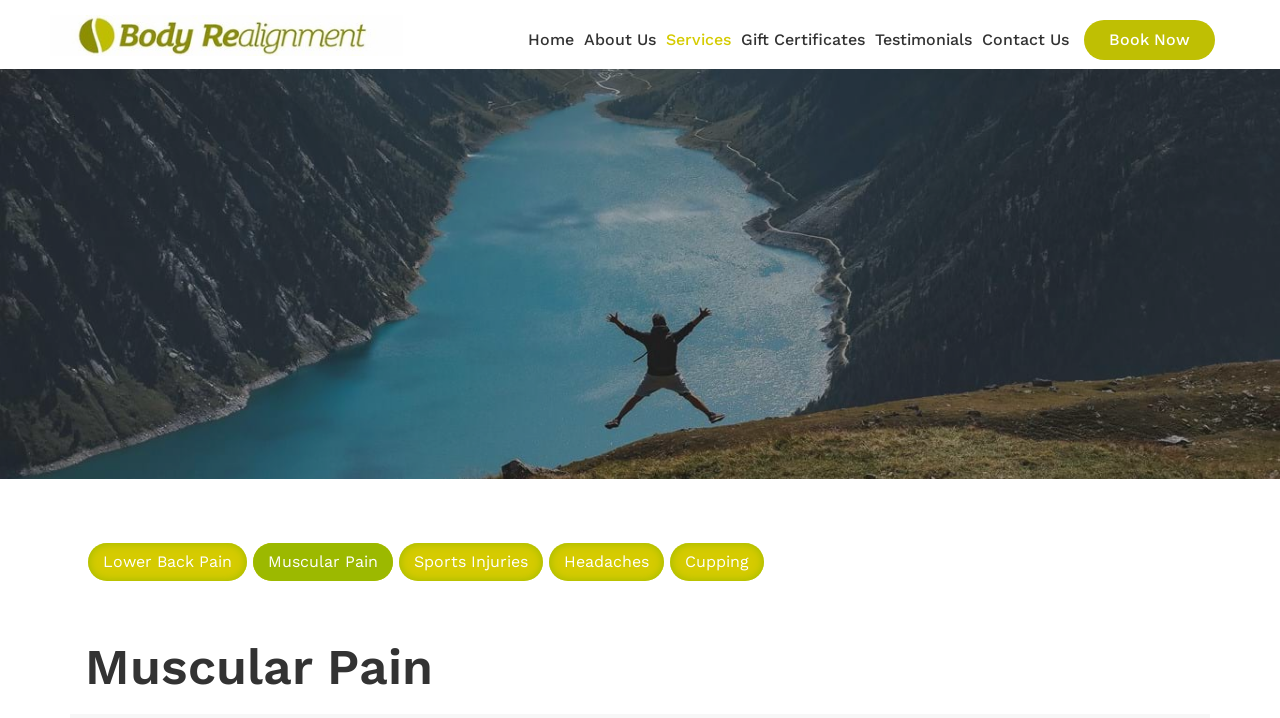Generate a thorough description of the webpage.

The webpage appears to be a website for a massage therapy service. At the top, there is a navigation menu with 7 links: "Home", "About Us", "Services", "Gift Certificates", "Testimonials", "Contact Us", and "Book Now", aligned horizontally across the page. 

Below the navigation menu, there is a horizontal separator line. Underneath the separator, there are 5 links arranged vertically, listing different types of pain or injuries that the massage service can help with, including "Lower Back Pain", "Muscular Pain", "Sports Injuries", "Headaches", and "Cupping". 

The main heading of the page, "Muscular Pain", is located at the bottom of the page, indicating that the webpage is focused on providing information about muscular pain and how the massage service can help alleviate it. The meta description suggests that the massage treatments aim to remove general aches and pains, promote relaxation, and help maintain a healthy body.